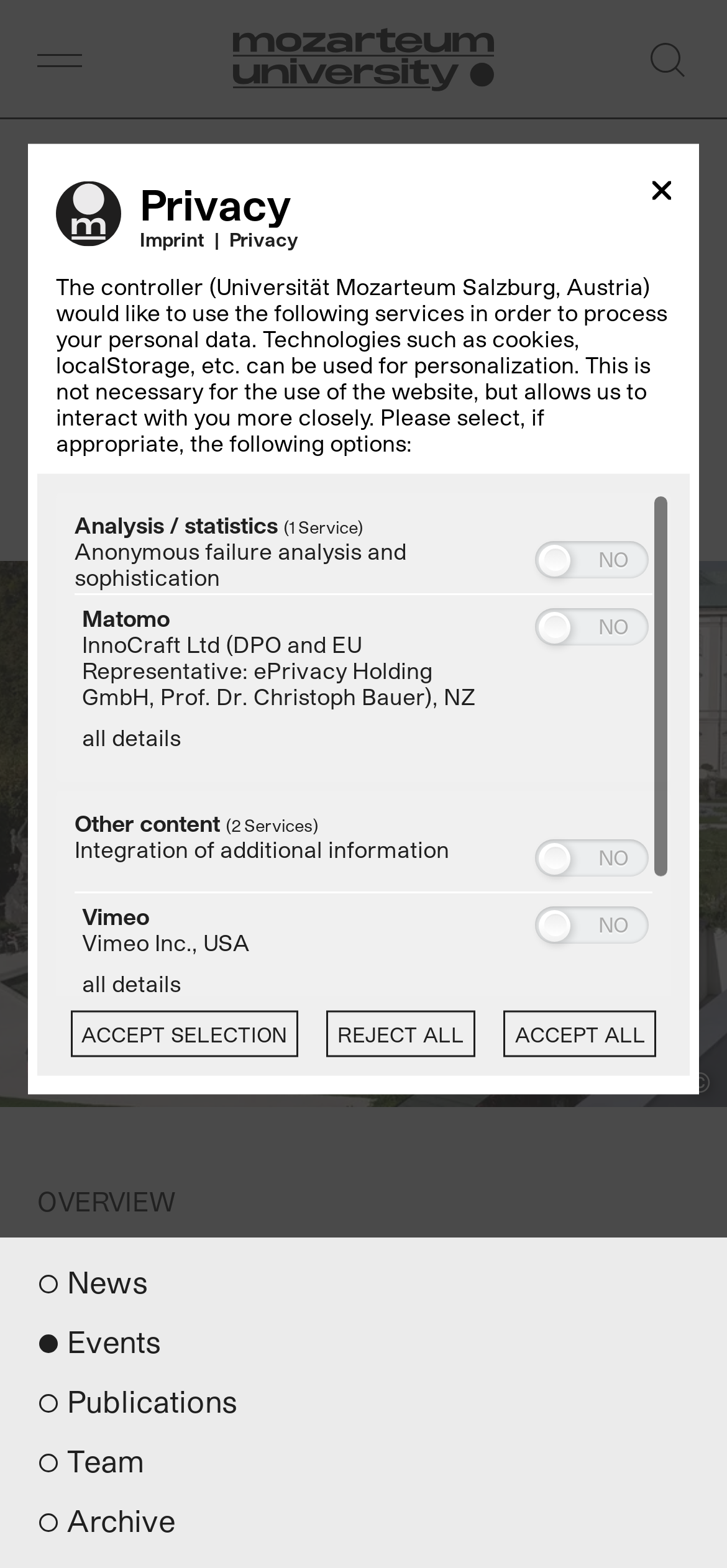What is the name of the university?
Refer to the image and provide a one-word or short phrase answer.

Mozarteum University